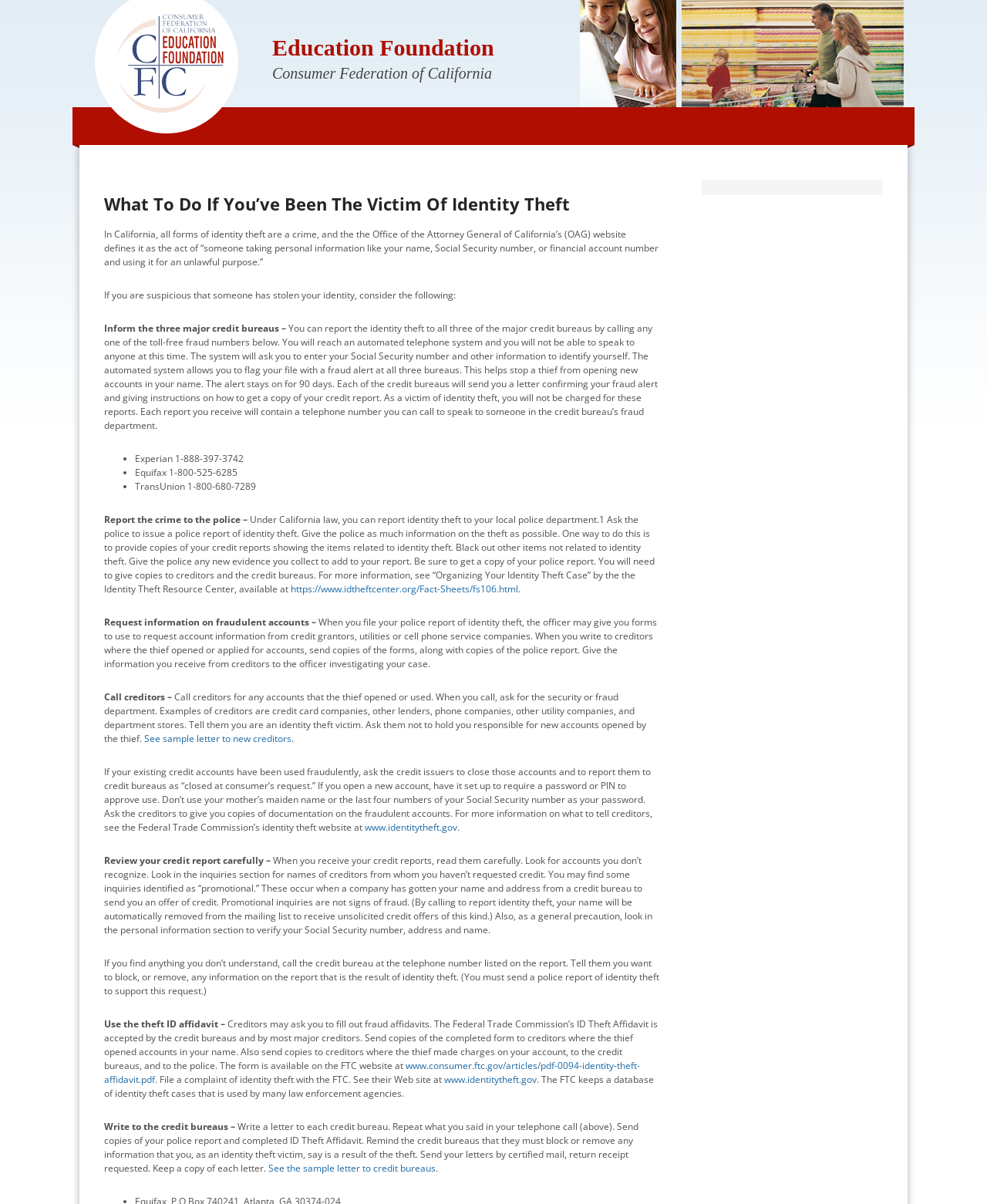With reference to the screenshot, provide a detailed response to the question below:
What is identity theft in California?

According to the webpage, the Office of the Attorney General of California defines identity theft as the act of 'someone taking personal information like your name, Social Security number, or financial account number and using it for an unlawful purpose.' This definition is provided in the static text element with bounding box coordinates [0.105, 0.189, 0.667, 0.223].